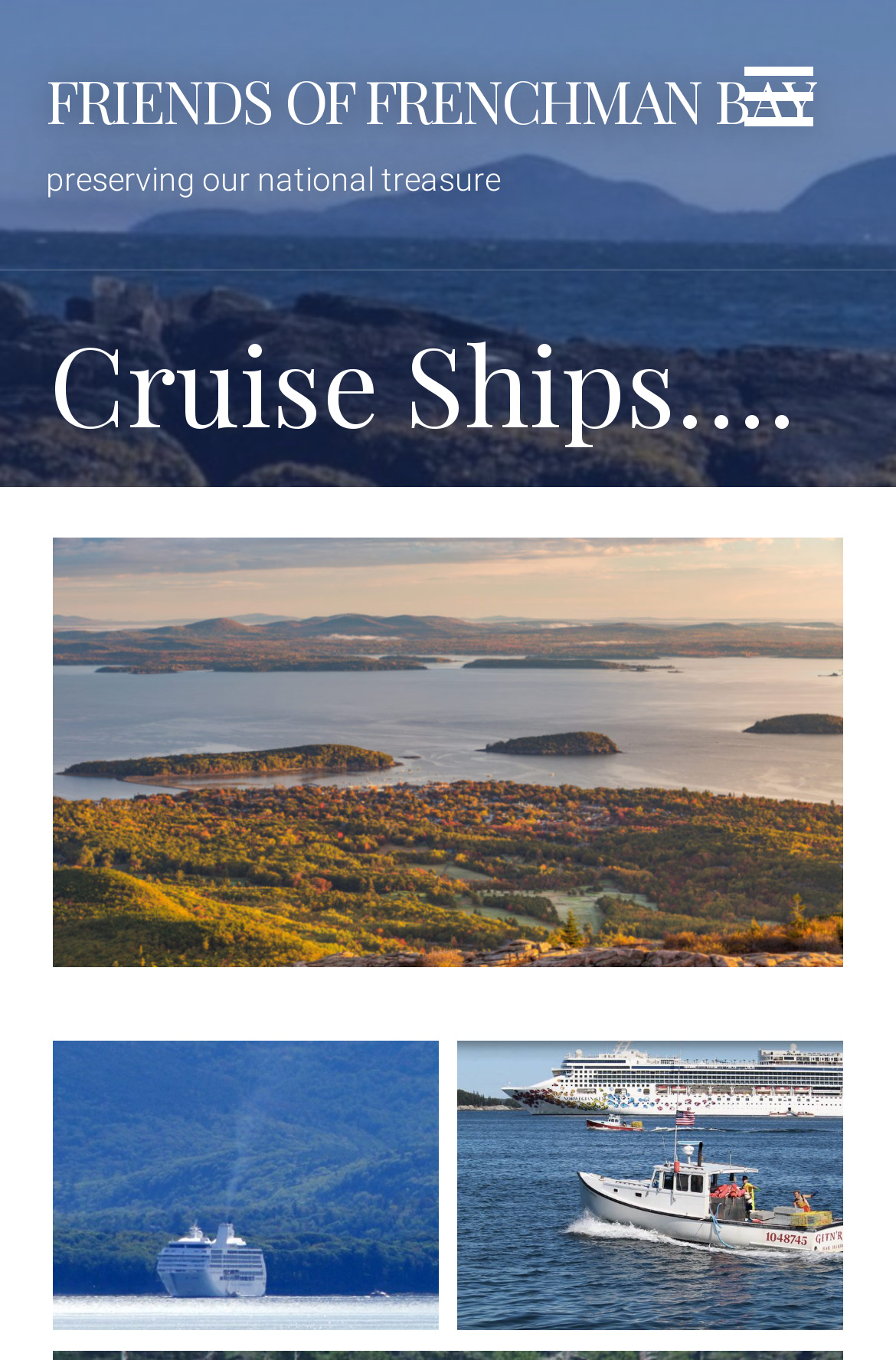Provide a one-word or brief phrase answer to the question:
What is the topic of the webpage?

Cruise Ships